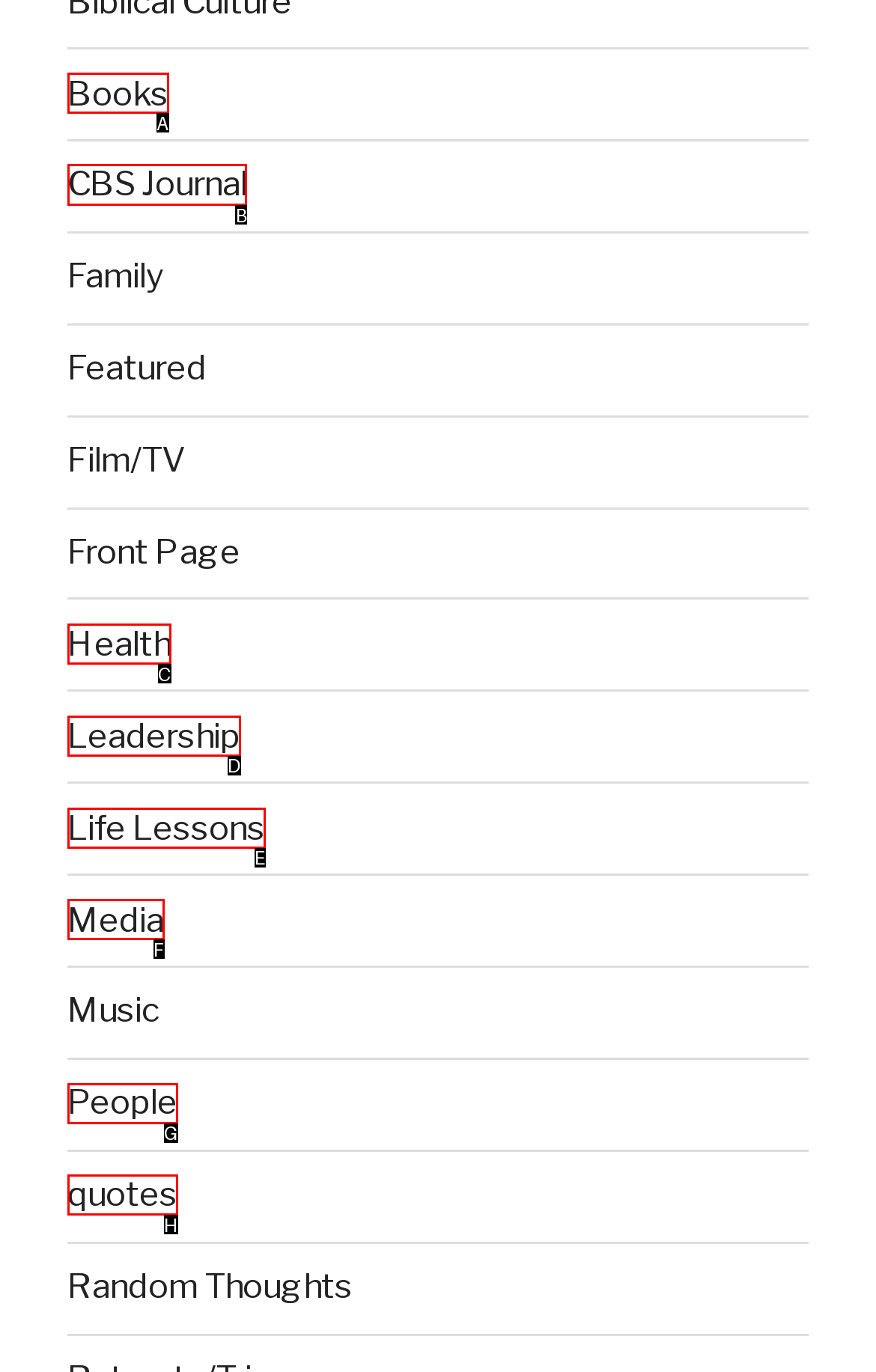Identify the HTML element you need to click to achieve the task: Go to CBS Journal. Respond with the corresponding letter of the option.

B